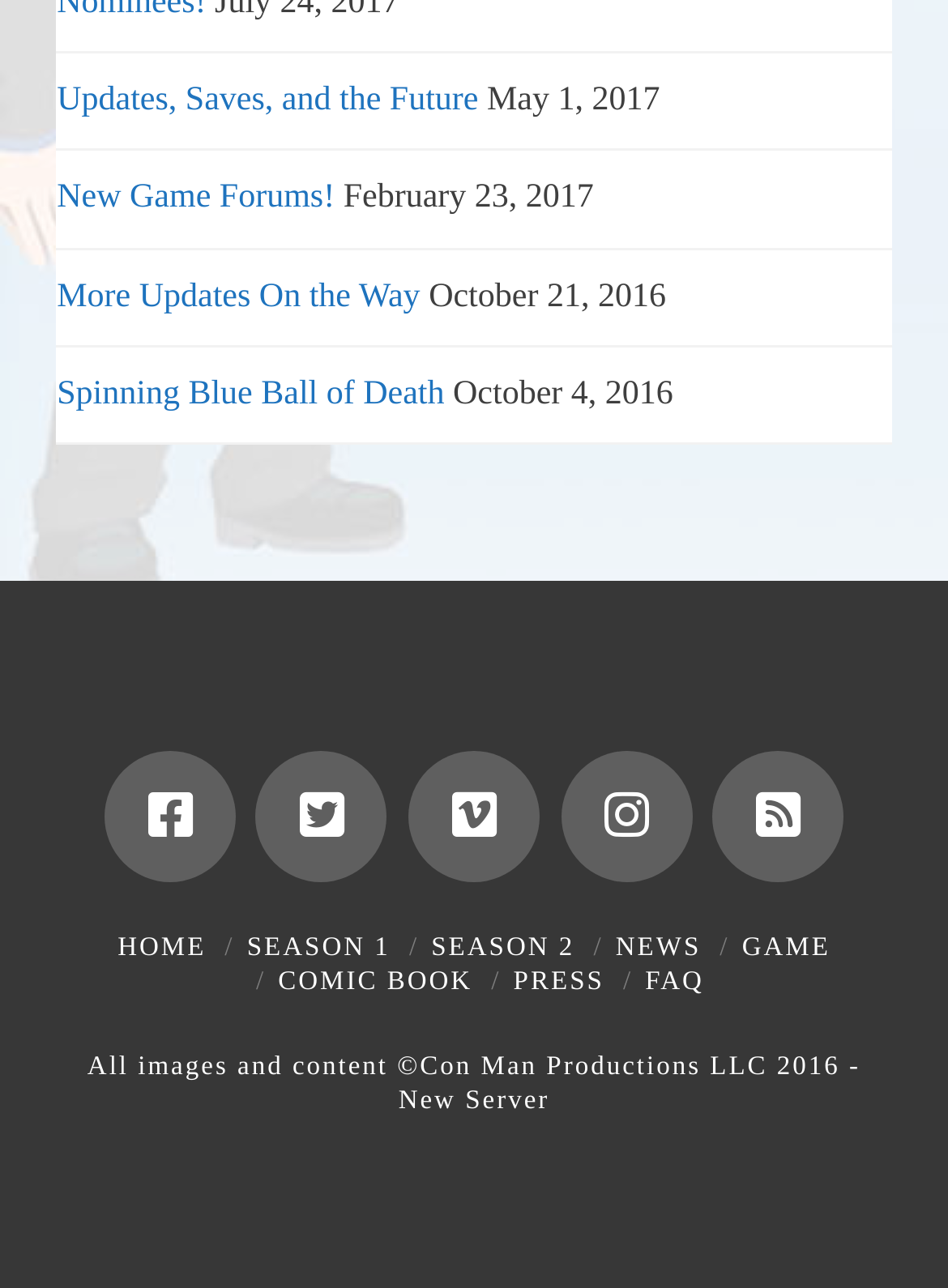Identify the bounding box coordinates of the section to be clicked to complete the task described by the following instruction: "Read news". The coordinates should be four float numbers between 0 and 1, formatted as [left, top, right, bottom].

[0.649, 0.724, 0.74, 0.747]